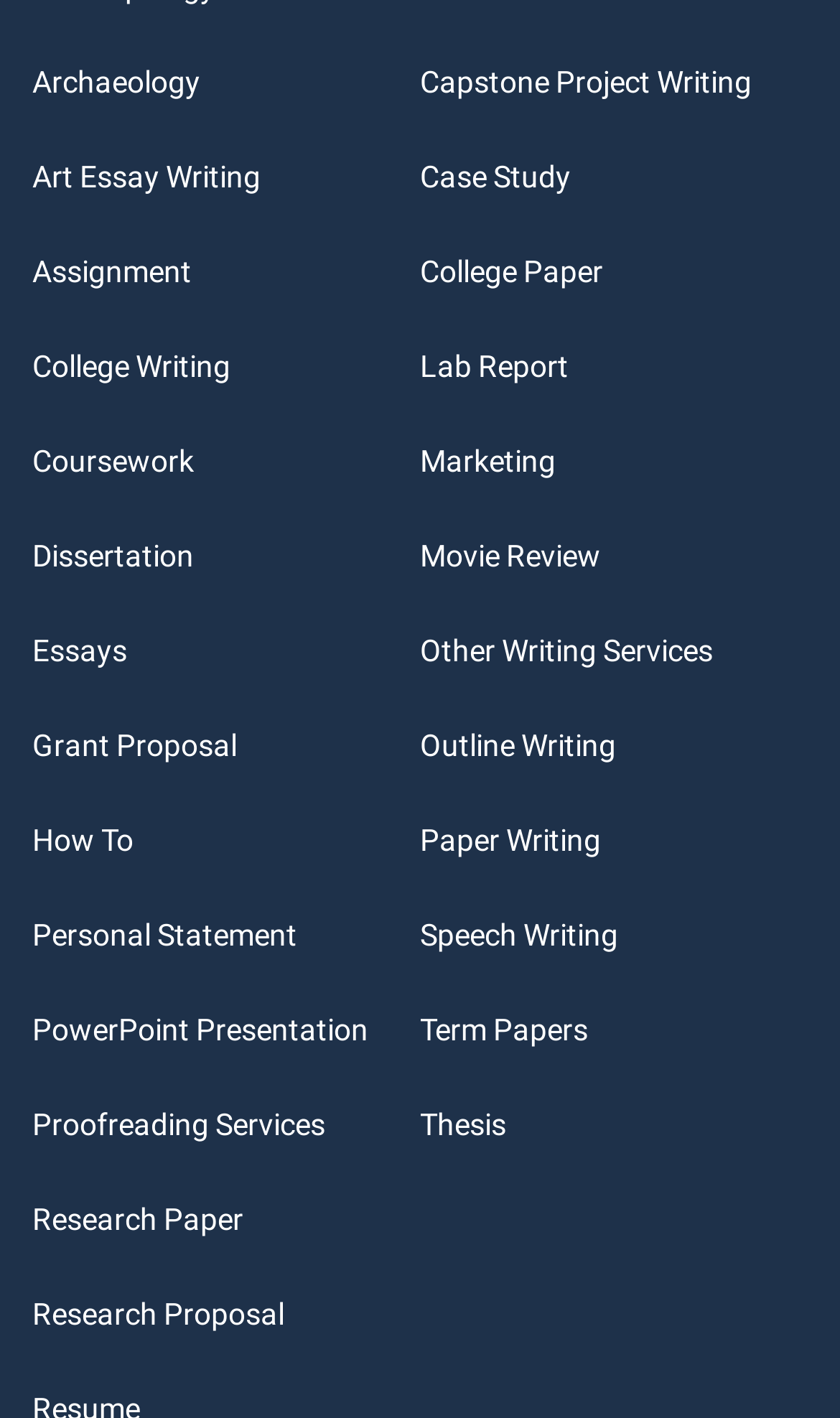Answer the question with a single word or phrase: 
How many links are there on the right side of the webpage?

14